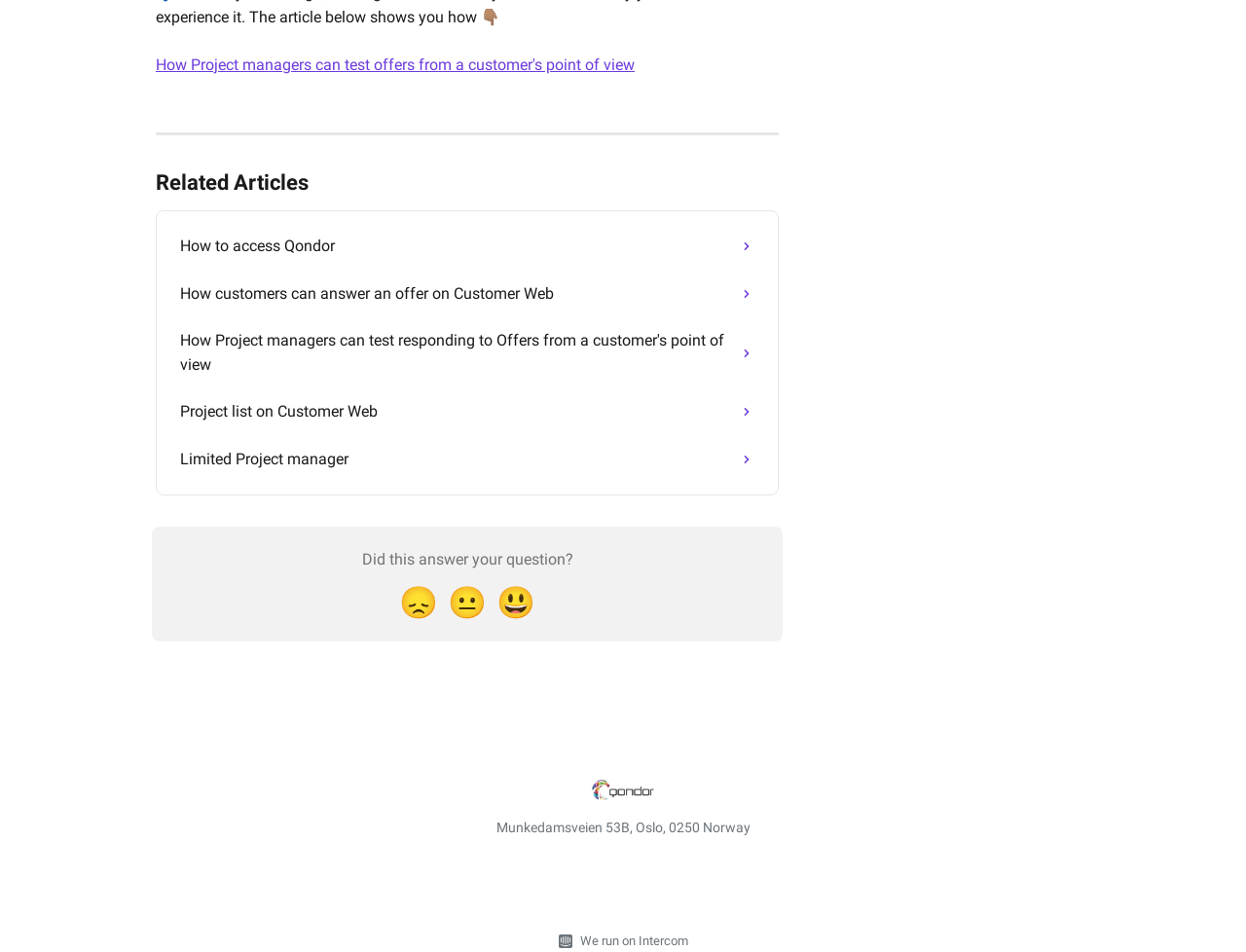Can you pinpoint the bounding box coordinates for the clickable element required for this instruction: "Click on 'How Project managers can test offers from a customer's point of view'"? The coordinates should be four float numbers between 0 and 1, i.e., [left, top, right, bottom].

[0.125, 0.058, 0.509, 0.077]